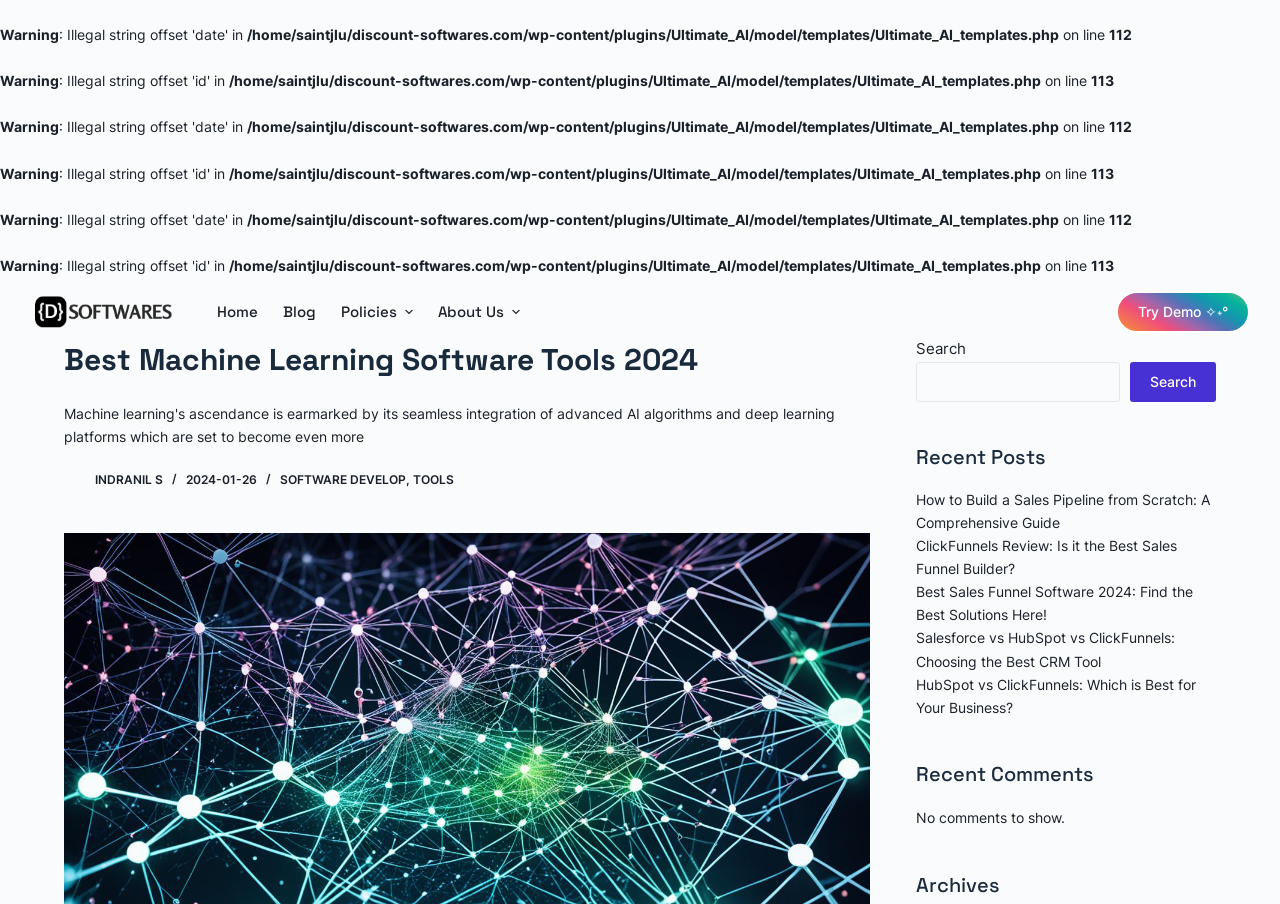Provide a thorough description of the webpage you see.

The webpage is about machine learning software tools, with a focus on the best tools for 2024. At the top, there is a navigation menu with links to "Home", "Blog", "Policies", and "About Us". Below the navigation menu, there is a prominent call-to-action button "Try Demo ✧˖°" on the right side.

The main content area is divided into several sections. The first section has a heading "Best Machine Learning Software Tools 2024" and features a brief description of the topic. Below this, there are links to related articles, including "Indranil S" and "SOFTWARE DEVELOP TOOLS".

On the right side of the page, there is a search bar with a label "Search" and a button to submit the search query. Below the search bar, there is a section titled "Recent Posts" with links to several articles, including "How to Build a Sales Pipeline from Scratch: A Comprehensive Guide" and "Best Sales Funnel Software 2024: Find the Best Solutions Here!".

Further down the page, there is a section titled "Recent Comments" with a message indicating that there are no comments to show. Finally, there is a section titled "Archives" at the bottom of the page.

Throughout the page, there are several warnings and file paths displayed, which appear to be related to the website's backend development. These warnings and file paths are scattered throughout the page, but do not seem to be directly related to the main content.